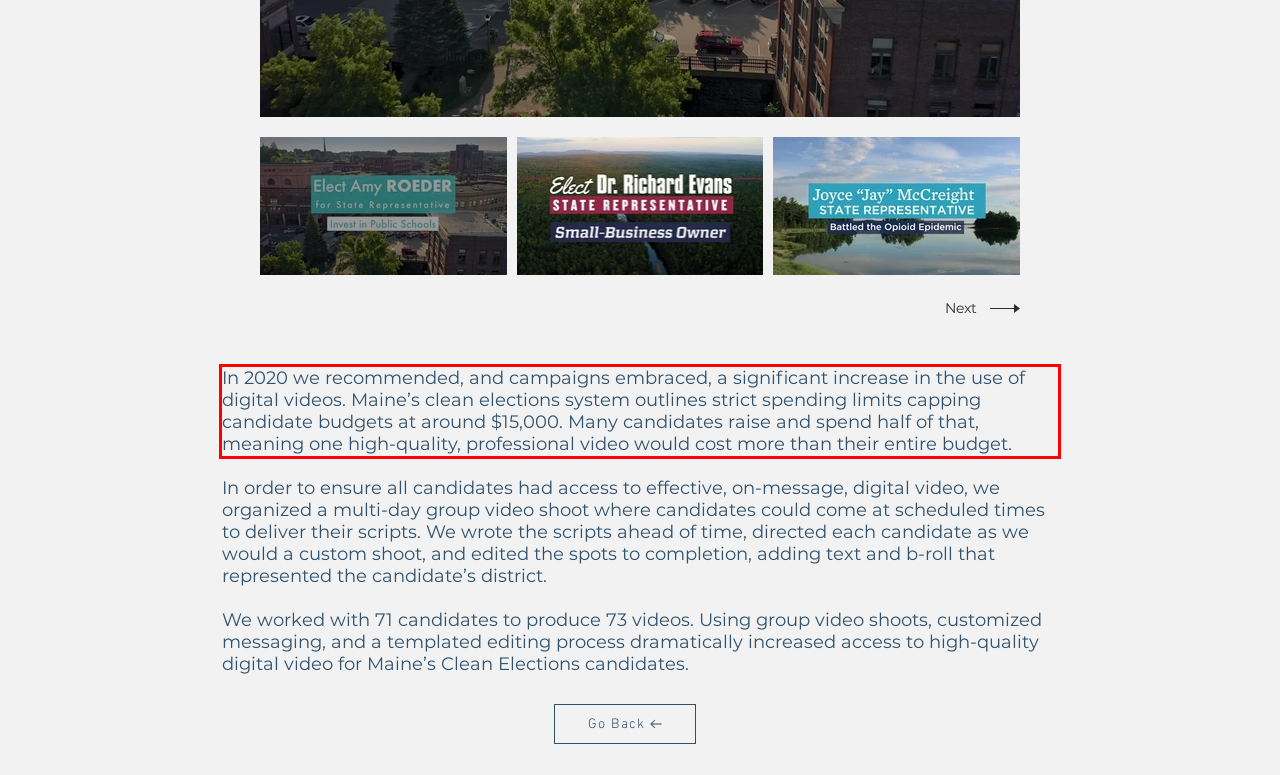Locate the red bounding box in the provided webpage screenshot and use OCR to determine the text content inside it.

In 2020 we recommended, and campaigns embraced, a significant increase in the use of digital videos. Maine’s clean elections system outlines strict spending limits capping candidate budgets at around $15,000. Many candidates raise and spend half of that, meaning one high-quality, professional video would cost more than their entire budget.